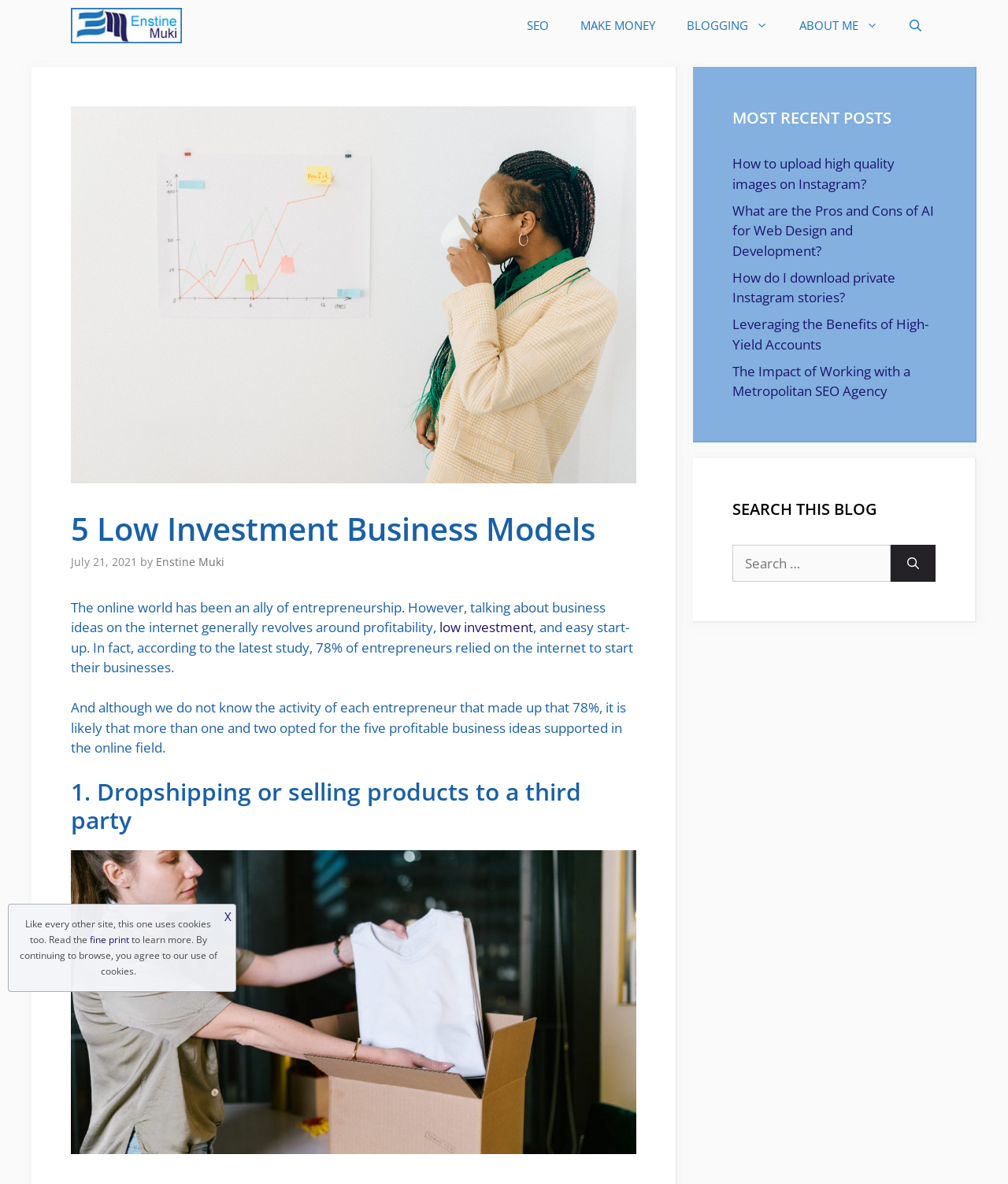Identify the bounding box coordinates of the area you need to click to perform the following instruction: "Explore dropshipping or selling products to a third party".

[0.07, 0.657, 0.631, 0.705]